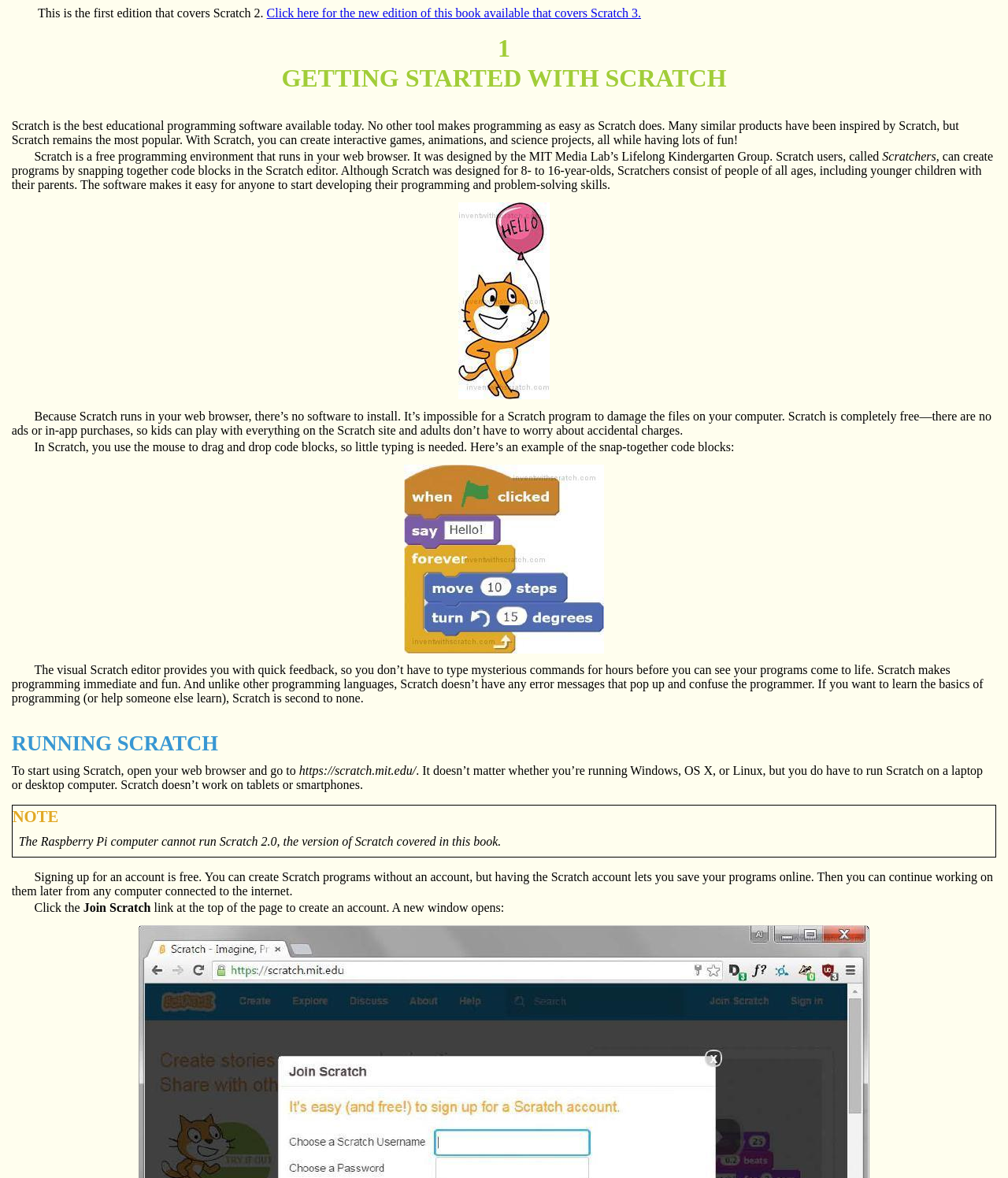Please give a succinct answer to the question in one word or phrase:
What is the purpose of snapping together code blocks in Scratch?

To create programs